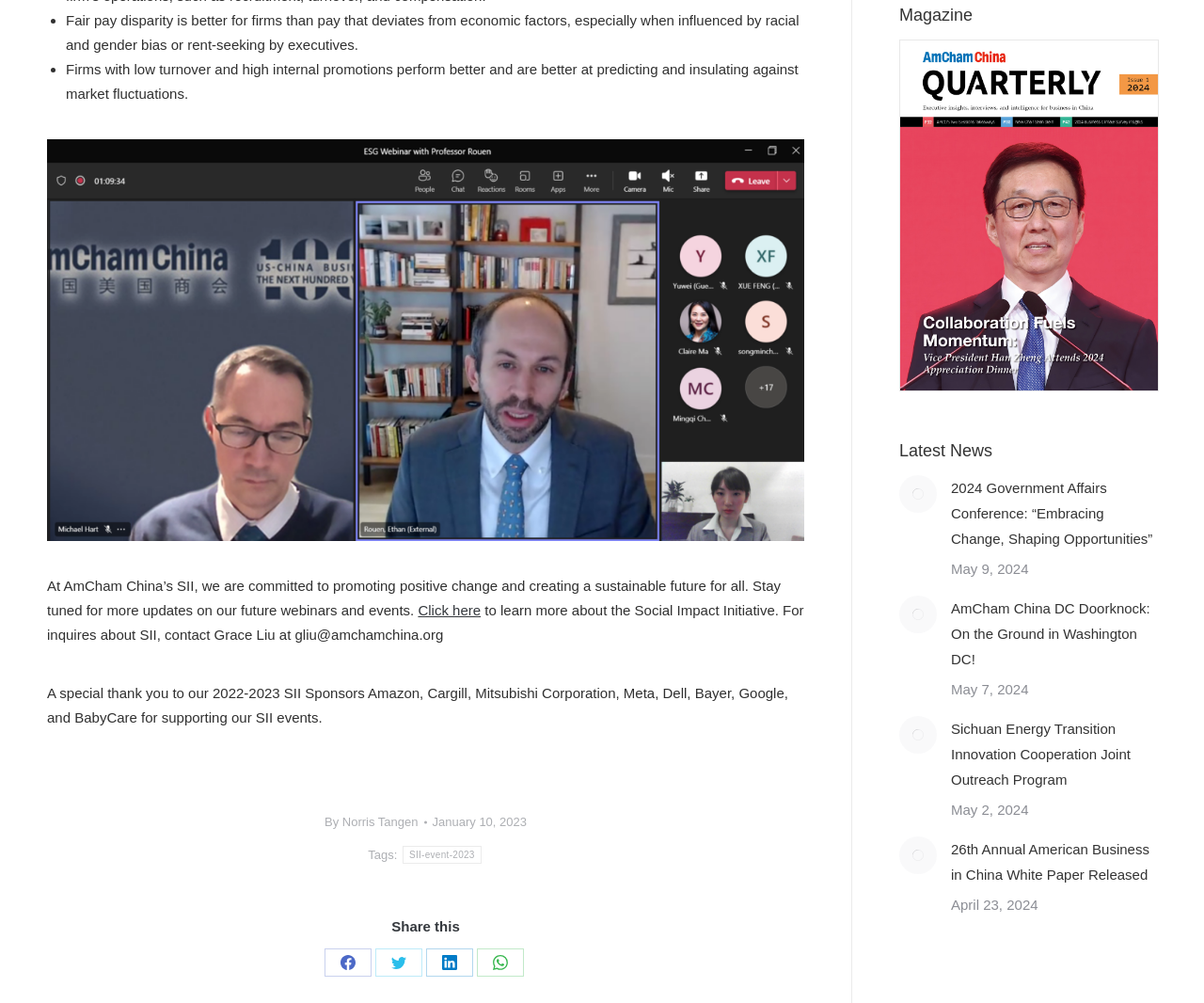Using the provided element description "aria-label="Post image"", determine the bounding box coordinates of the UI element.

[0.747, 0.474, 0.778, 0.511]